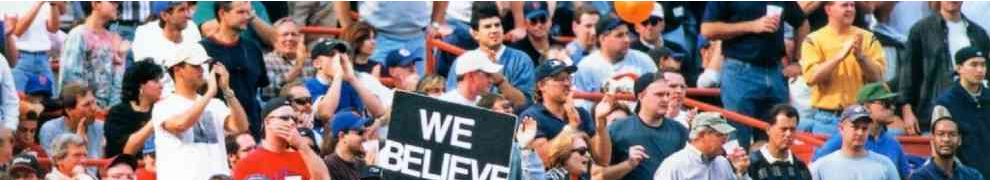Create a detailed narrative for the image.

The image captures a vibrant crowd at a baseball game, filled with enthusiastic fans displaying a mix of emotions, from excitement to anticipation. In the foreground, a fan prominently holds a large sign that boldly states "WE BELIEVE," symbolizing the collective hope and spirit of the crowd. The audience is diverse, featuring individuals in casual attire such as t-shirts, caps, and shorts, indicative of a warm day at the ballpark. Various fans are seen clapping, cheering, and enjoying the moment, with expressions that reflect the joy and community often felt during sporting events. The scene illustrates the camaraderie and shared enthusiasm that defines the experience of watching a game live.